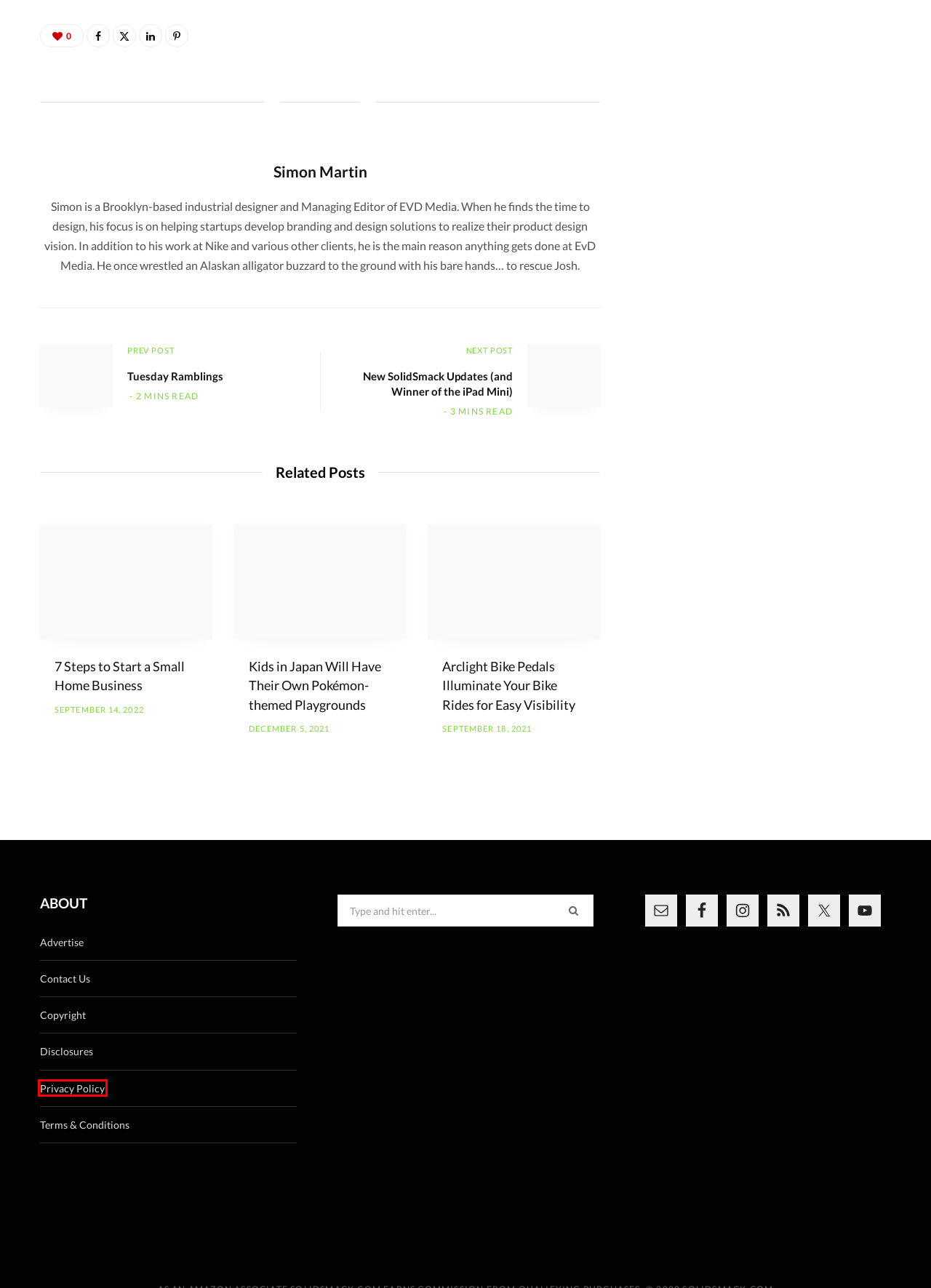You are presented with a screenshot of a webpage that includes a red bounding box around an element. Determine which webpage description best matches the page that results from clicking the element within the red bounding box. Here are the candidates:
A. New SolidSmack Updates (and Winner of the iPad Mini) - SolidSmack
B. SolidSmack
C. Arclight Bike Pedals Illuminate Your Bike Rides for Easy Visibility
D. Privacy and Policy - SolidSmack
E. 7 Steps to Start a Small Home Business - SolidSmack
F. Terms and Condition - SolidSmack
G. SolidSmack - Copyright
H. Disclosures - SolidSmack

D